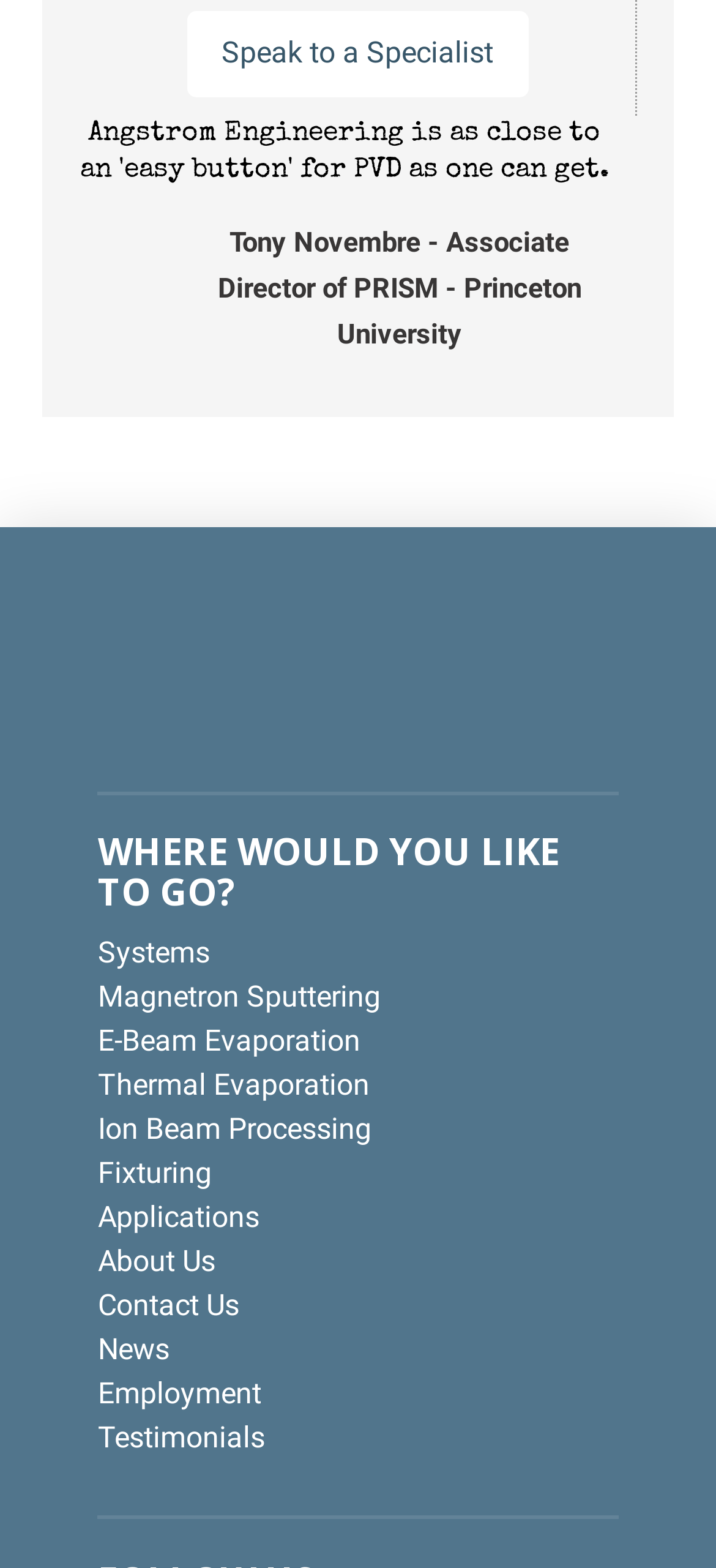Provide the bounding box coordinates for the specified HTML element described in this description: "Ion Beam Processing". The coordinates should be four float numbers ranging from 0 to 1, in the format [left, top, right, bottom].

[0.137, 0.709, 0.519, 0.732]